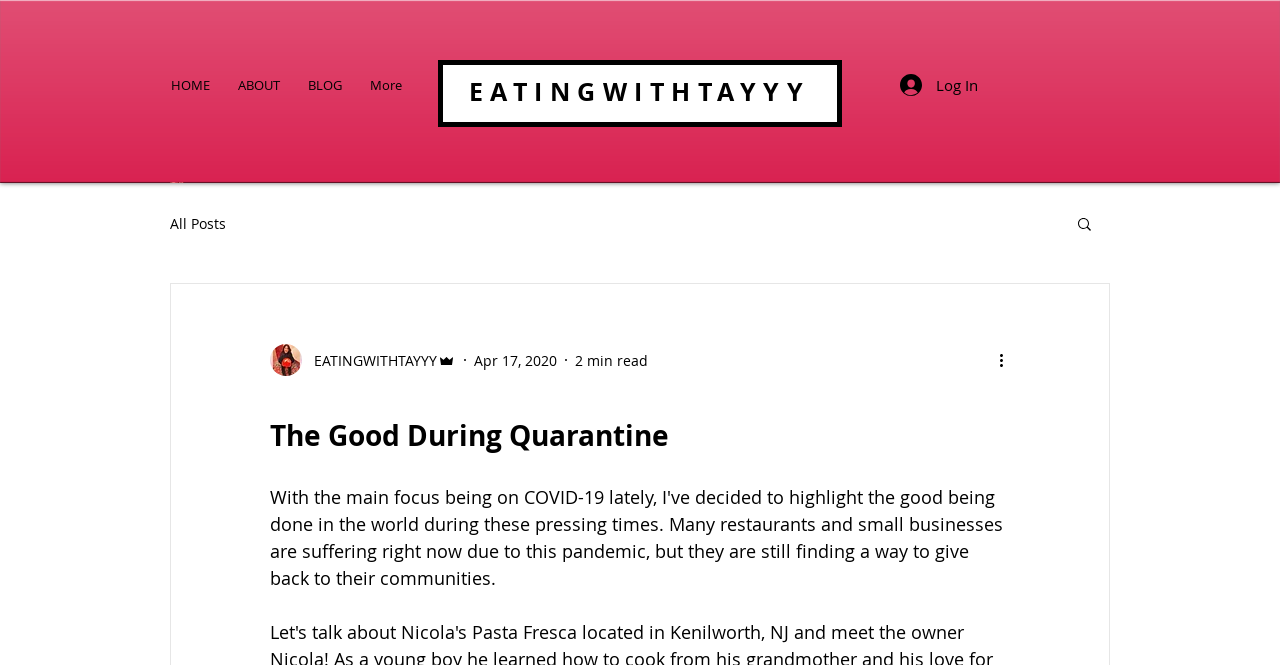Please give a succinct answer to the question in one word or phrase:
How many navigation menus are there?

2